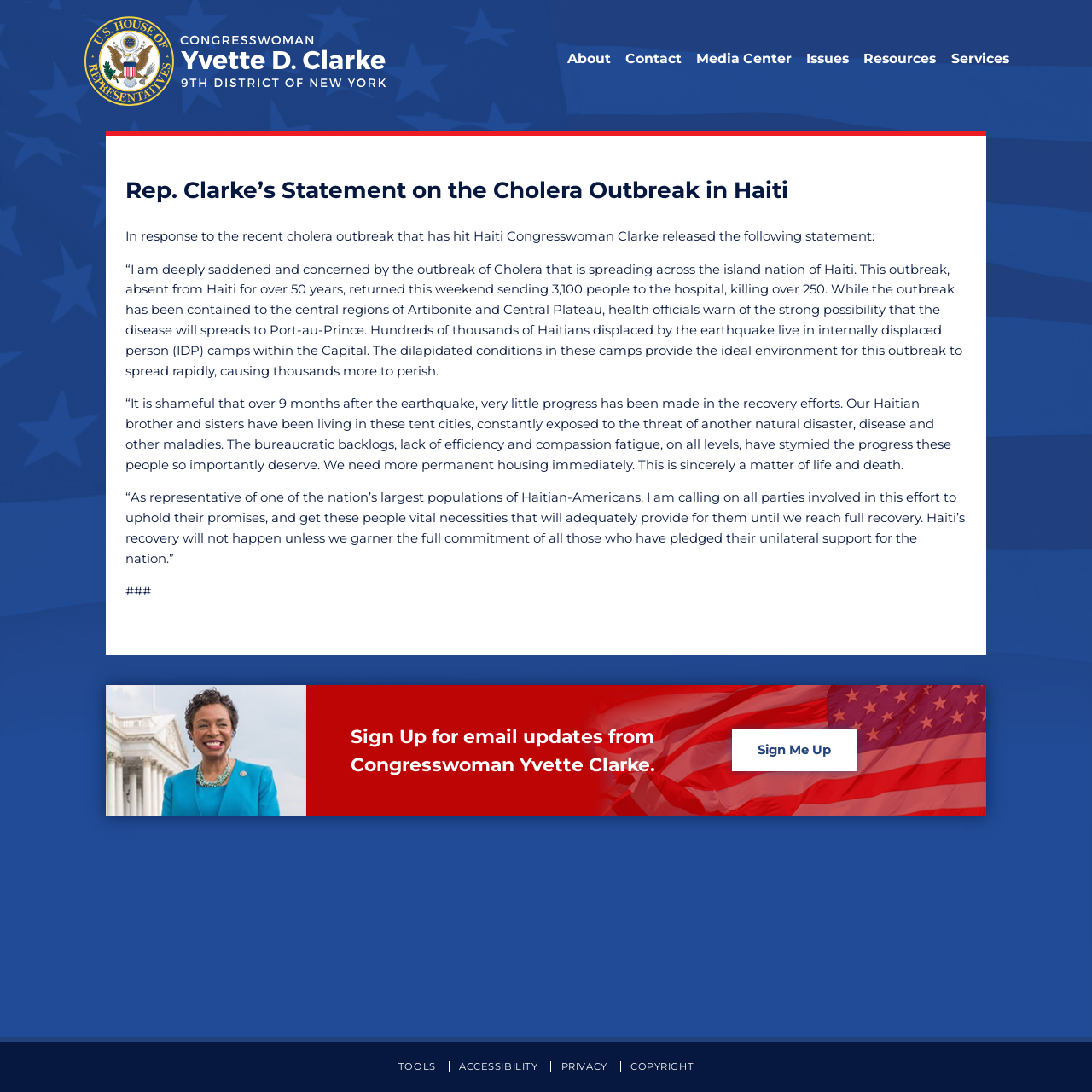Specify the bounding box coordinates of the area to click in order to follow the given instruction: "Click on the link to view press releases."

[0.644, 0.078, 0.802, 0.1]